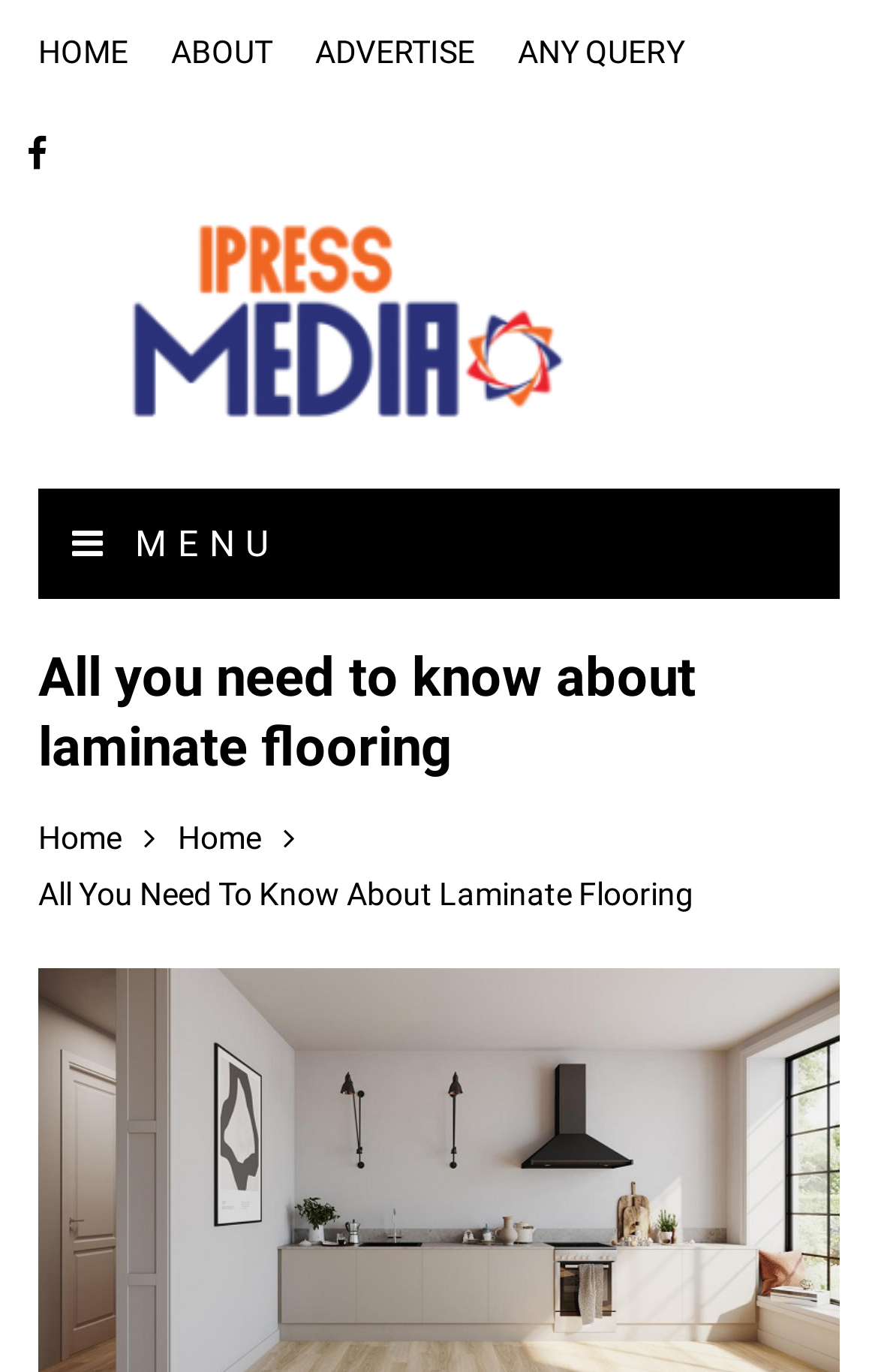What is the title of the current page?
Analyze the image and deliver a detailed answer to the question.

I looked at the static text element on the webpage and found that the title of the current page is 'All You Need To Know About Laminate Flooring'.